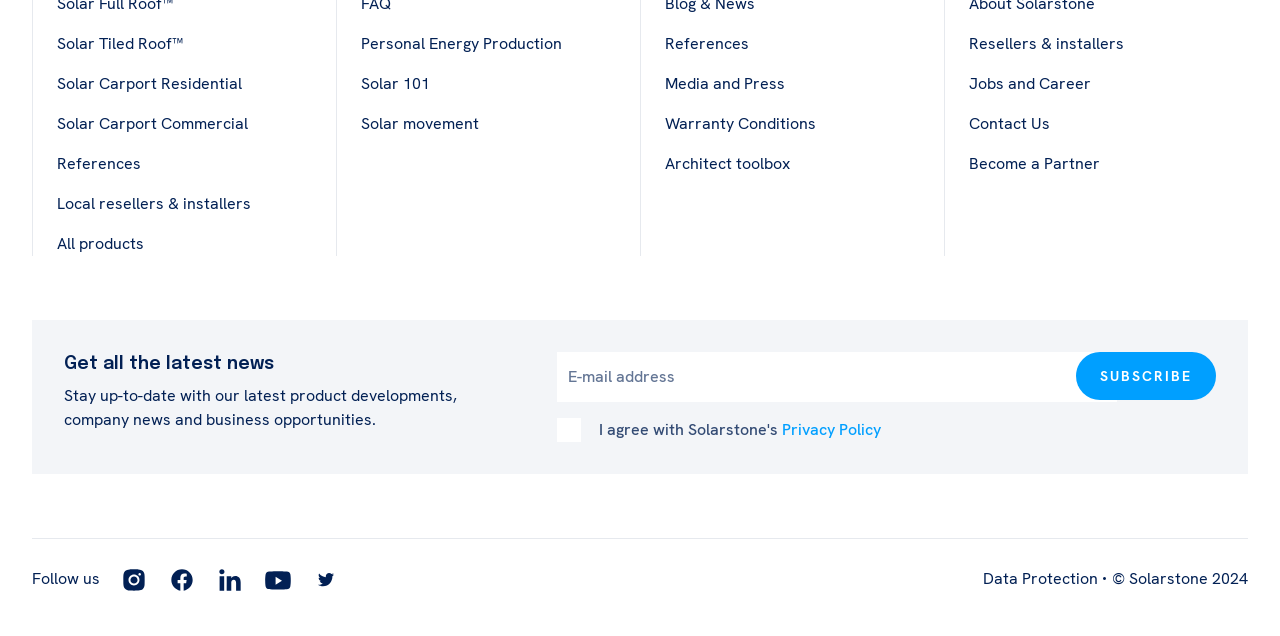Please answer the following question using a single word or phrase: 
What is the theme of the links in the first column of the webpage?

Solar products